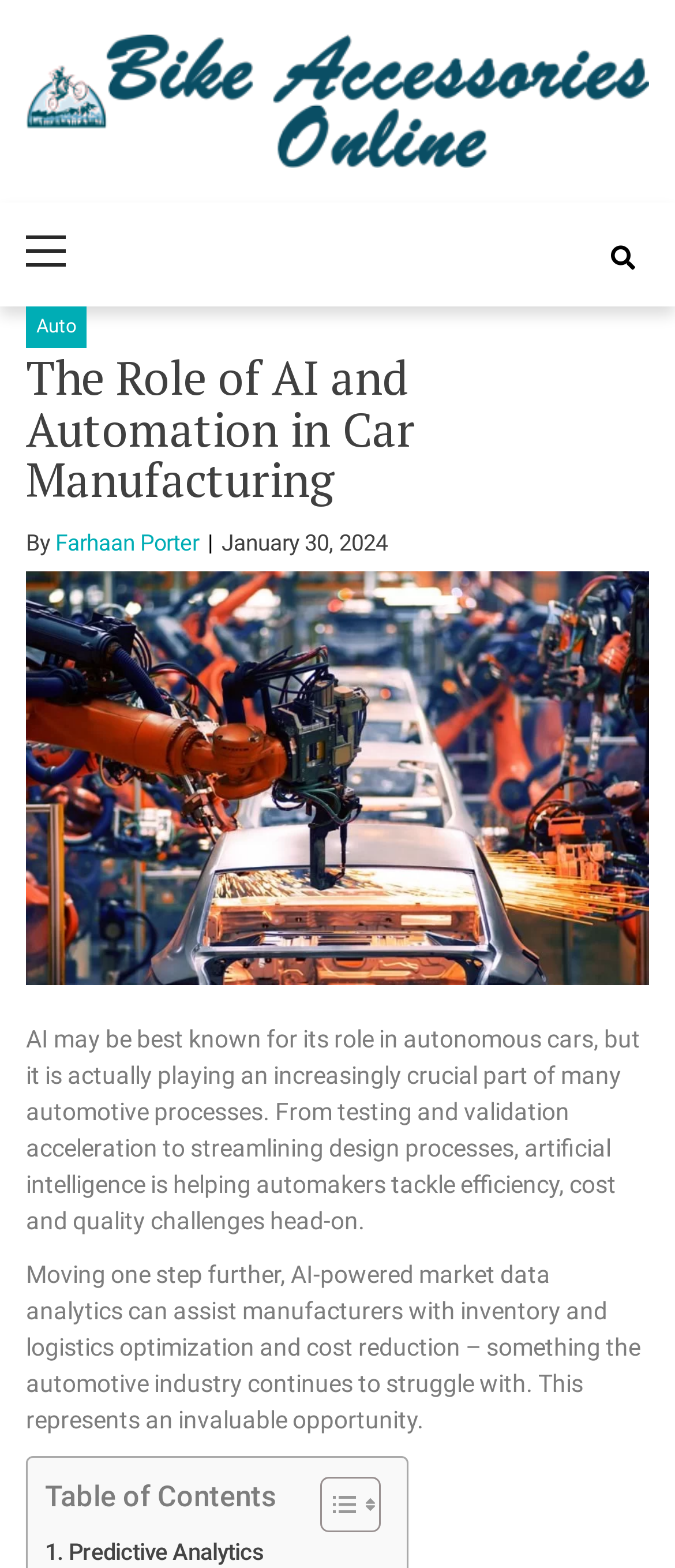Please provide a comprehensive answer to the question below using the information from the image: What is the topic of the article?

The topic of the article can be found by looking at the main heading, which says 'The Role of AI and Automation in Car Manufacturing', indicating that the article is about the role of AI and automation in the car manufacturing industry.